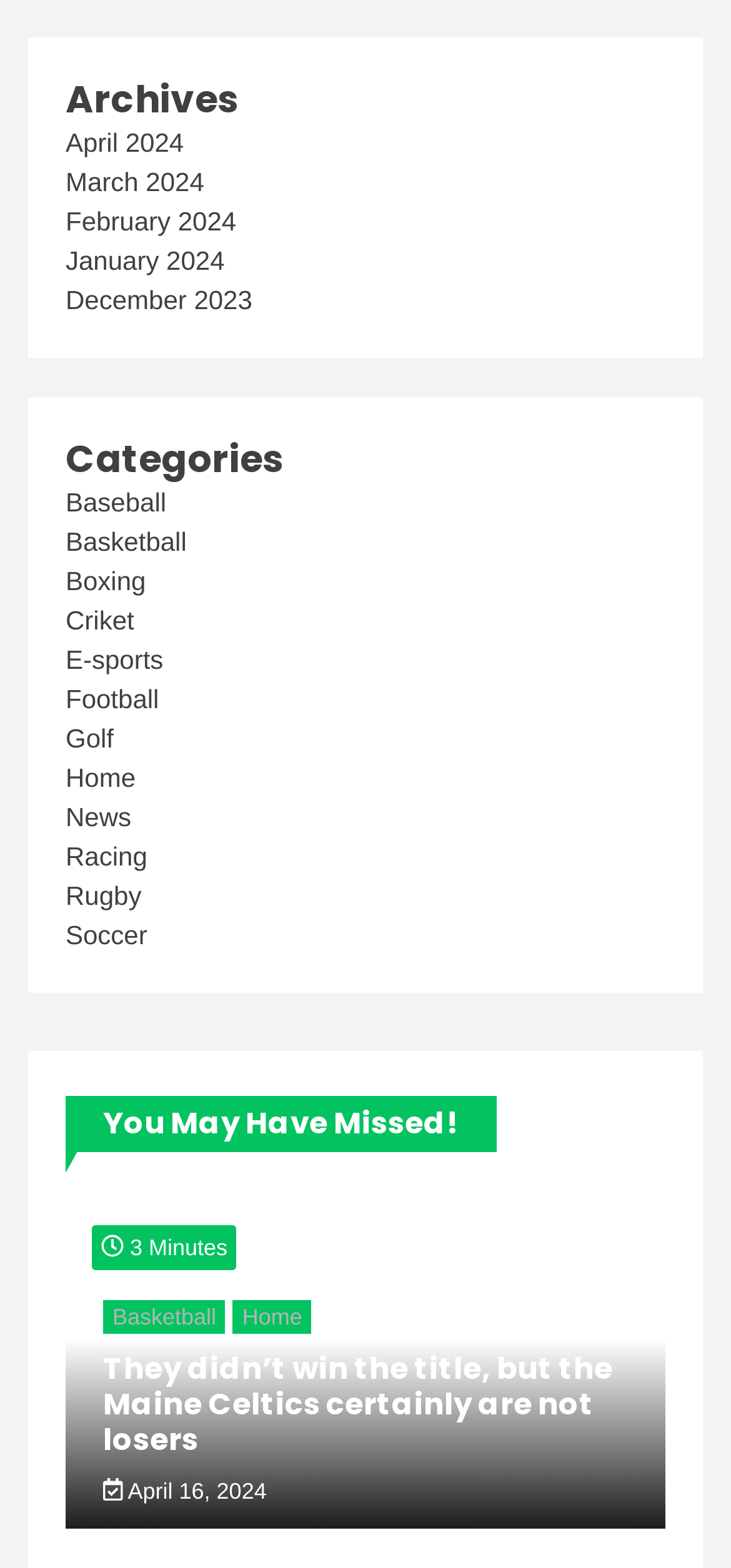Indicate the bounding box coordinates of the element that needs to be clicked to satisfy the following instruction: "Check out the latest news". The coordinates should be four float numbers between 0 and 1, i.e., [left, top, right, bottom].

[0.09, 0.511, 0.18, 0.53]